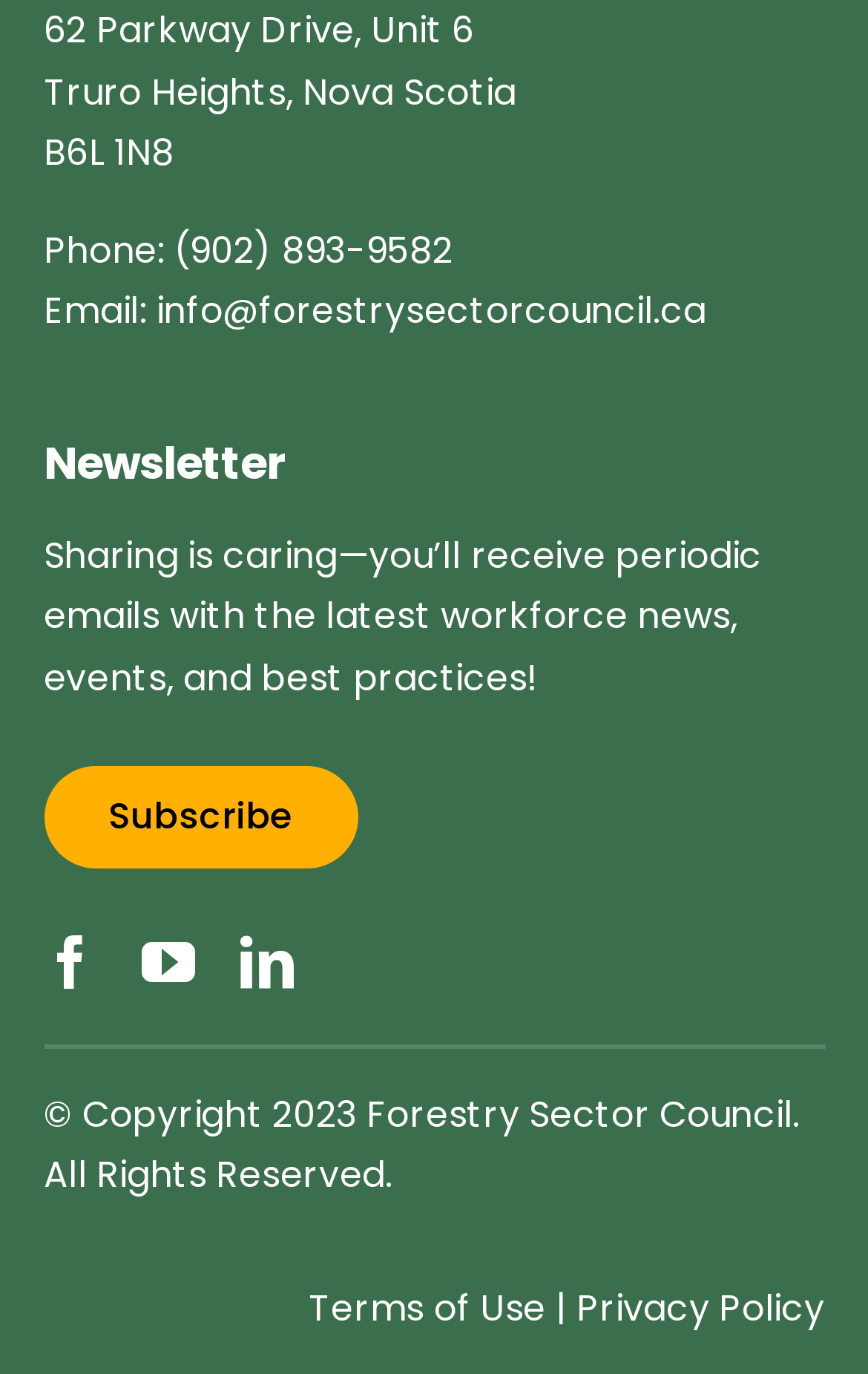Show the bounding box coordinates for the element that needs to be clicked to execute the following instruction: "View the Terms of Use". Provide the coordinates in the form of four float numbers between 0 and 1, i.e., [left, top, right, bottom].

[0.355, 0.933, 0.629, 0.97]